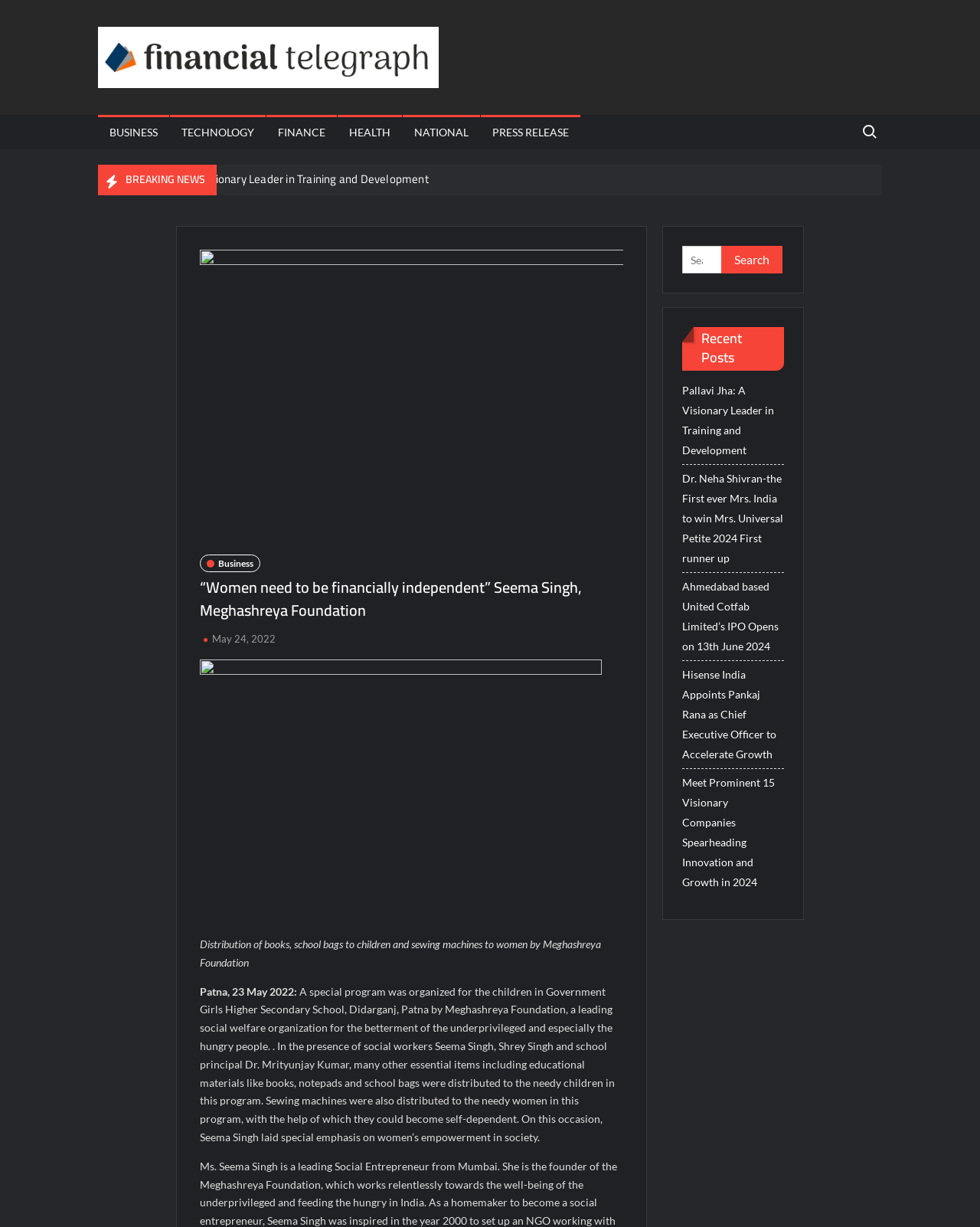What was distributed to the needy women in the program?
Kindly answer the question with as much detail as you can.

The article states that sewing machines were also distributed to the needy women in the program, with the help of which they could become self-dependent.